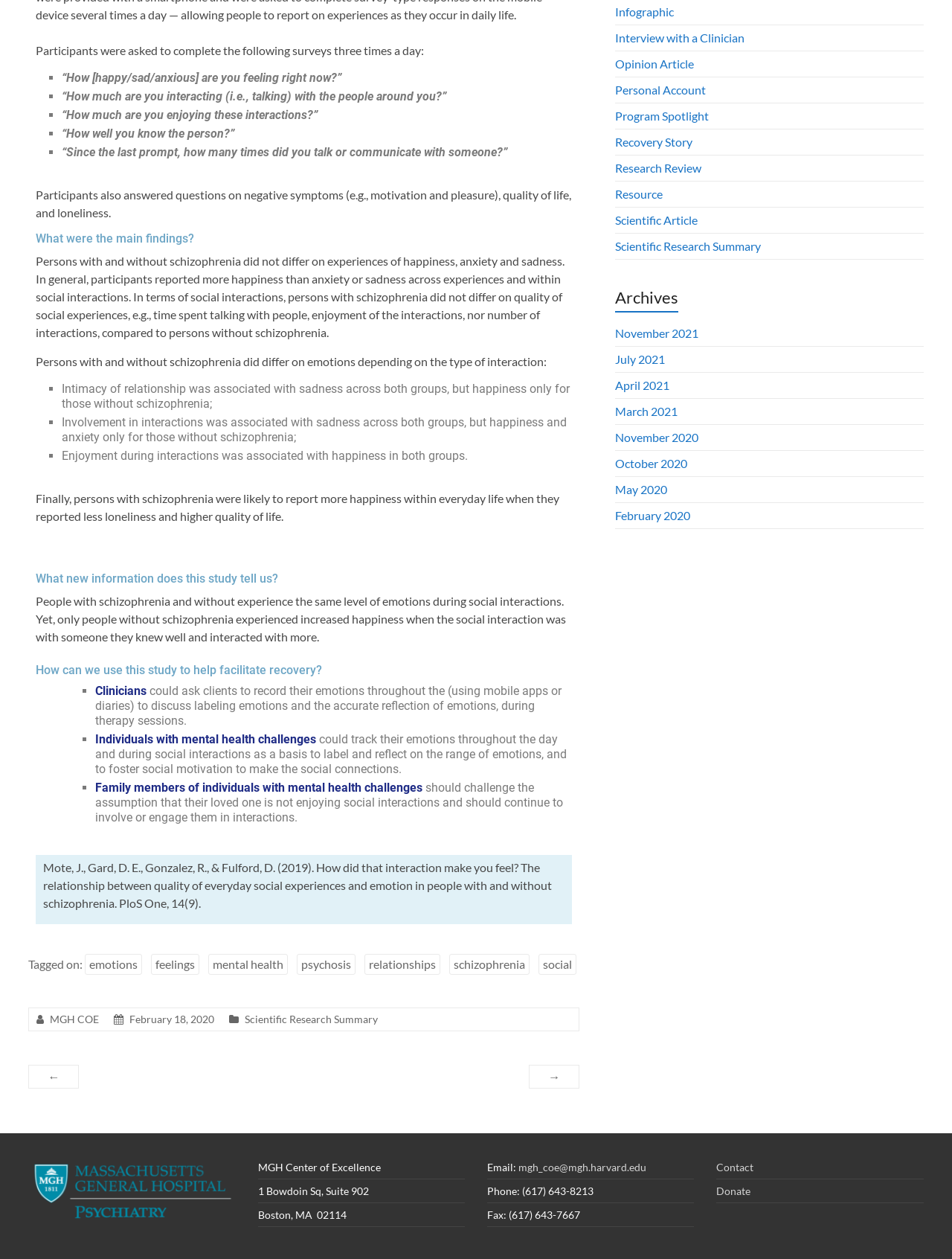Refer to the element description Interview with a Clinician and identify the corresponding bounding box in the screenshot. Format the coordinates as (top-left x, top-left y, bottom-right x, bottom-right y) with values in the range of 0 to 1.

[0.646, 0.024, 0.782, 0.036]